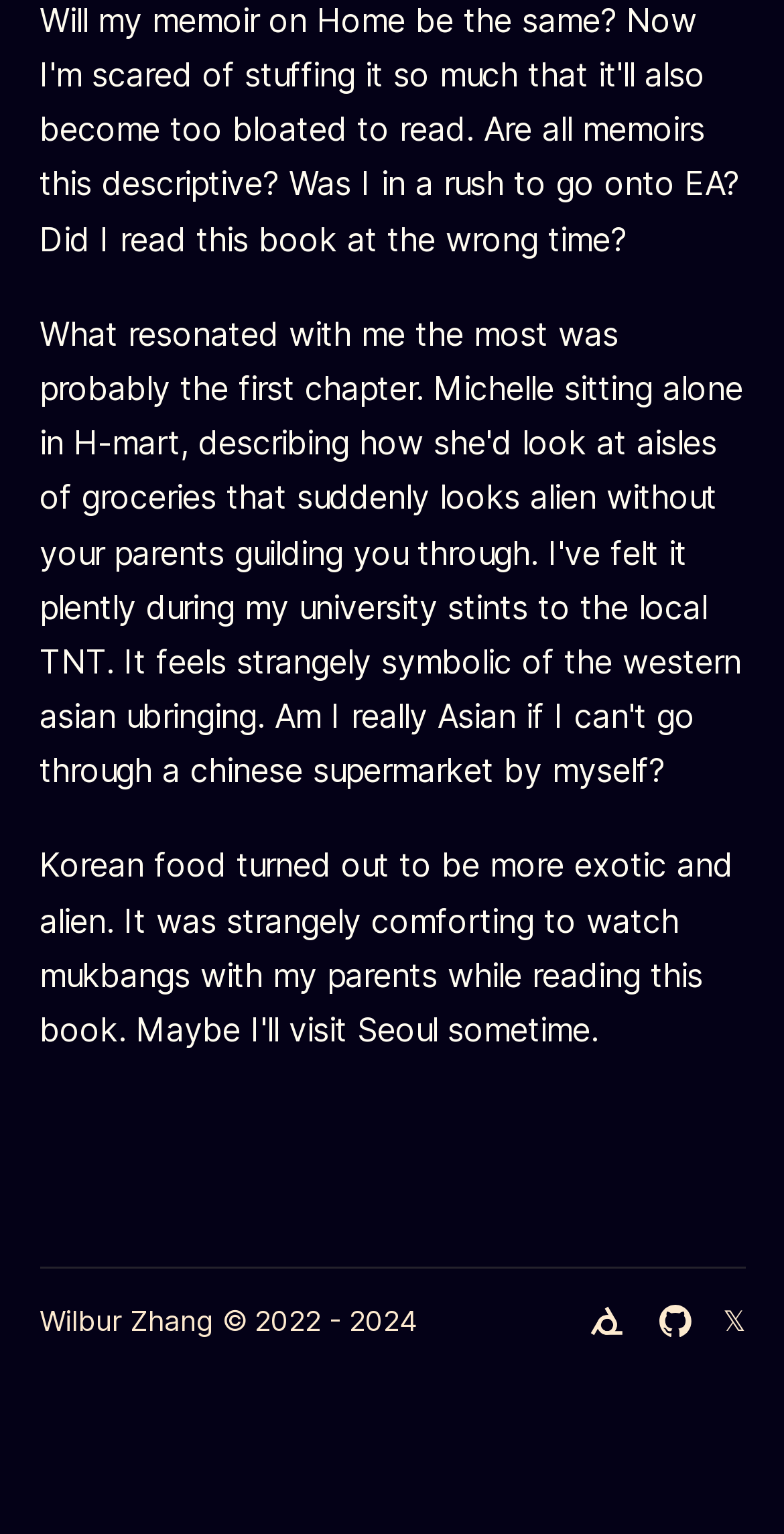How many links are there in the footer?
Refer to the image and provide a concise answer in one word or phrase.

3